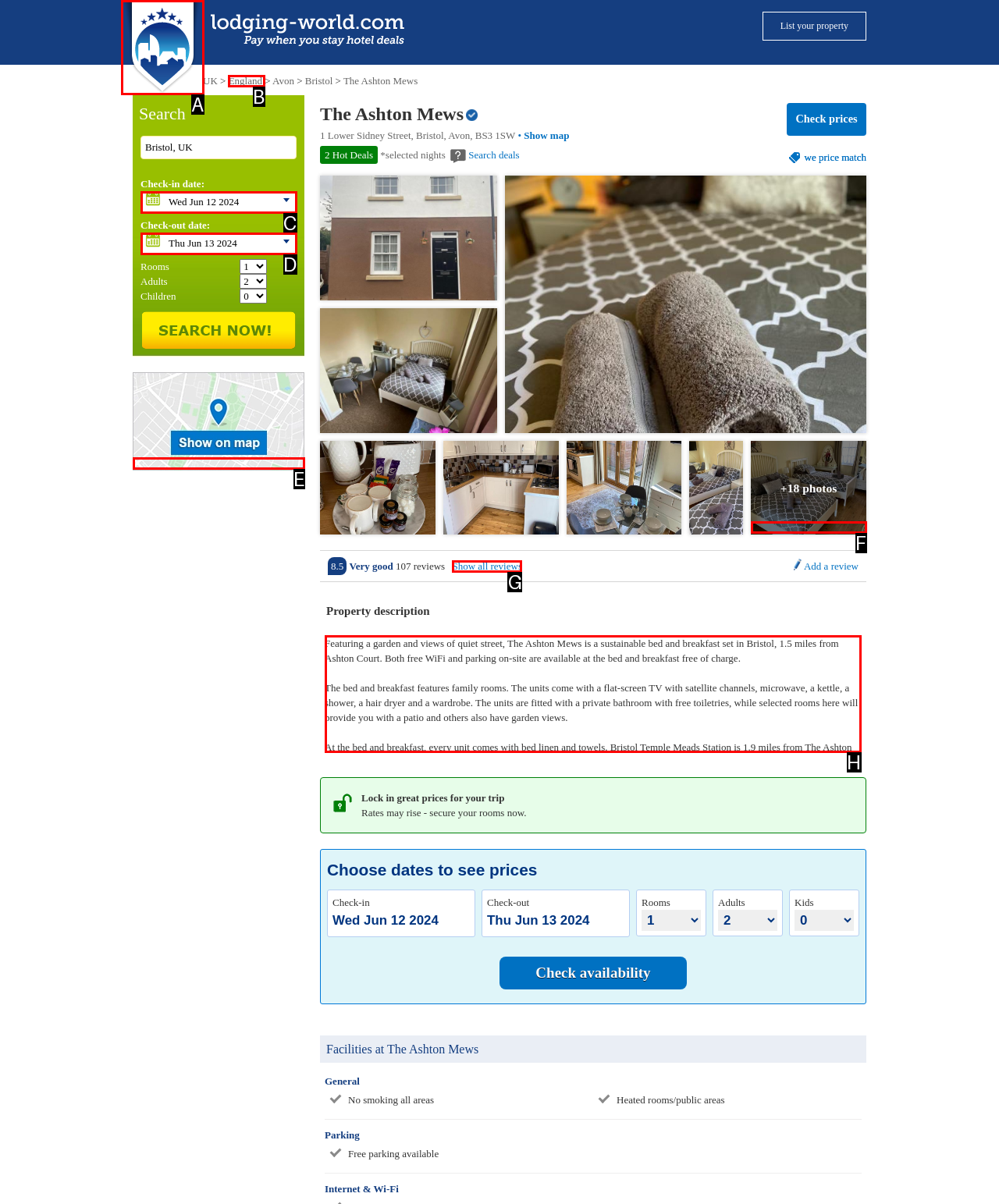Which letter corresponds to the correct option to complete the task: View the property description?
Answer with the letter of the chosen UI element.

H